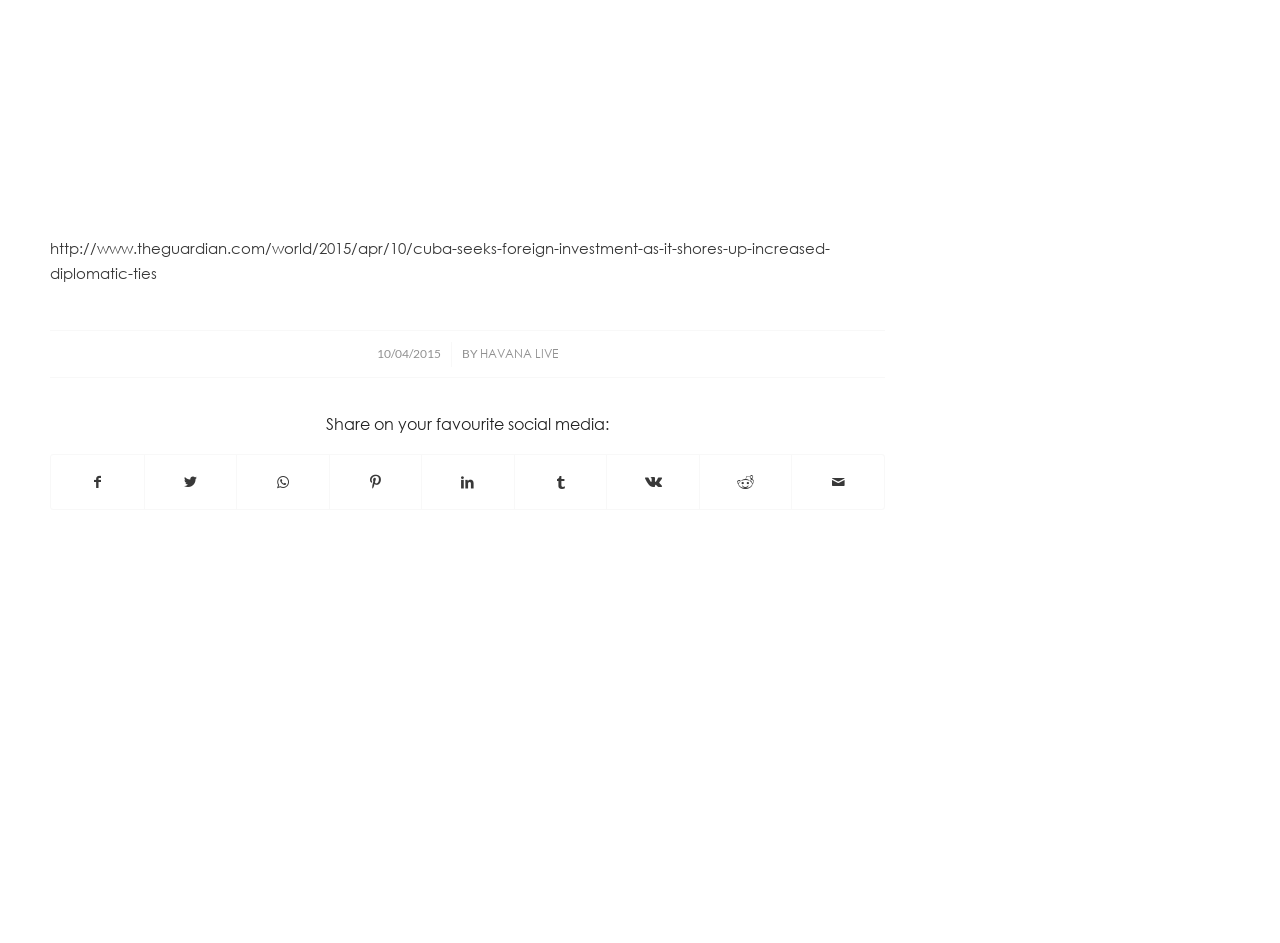Identify the bounding box coordinates of the area that should be clicked in order to complete the given instruction: "Share on Twitter". The bounding box coordinates should be four float numbers between 0 and 1, i.e., [left, top, right, bottom].

[0.113, 0.482, 0.184, 0.54]